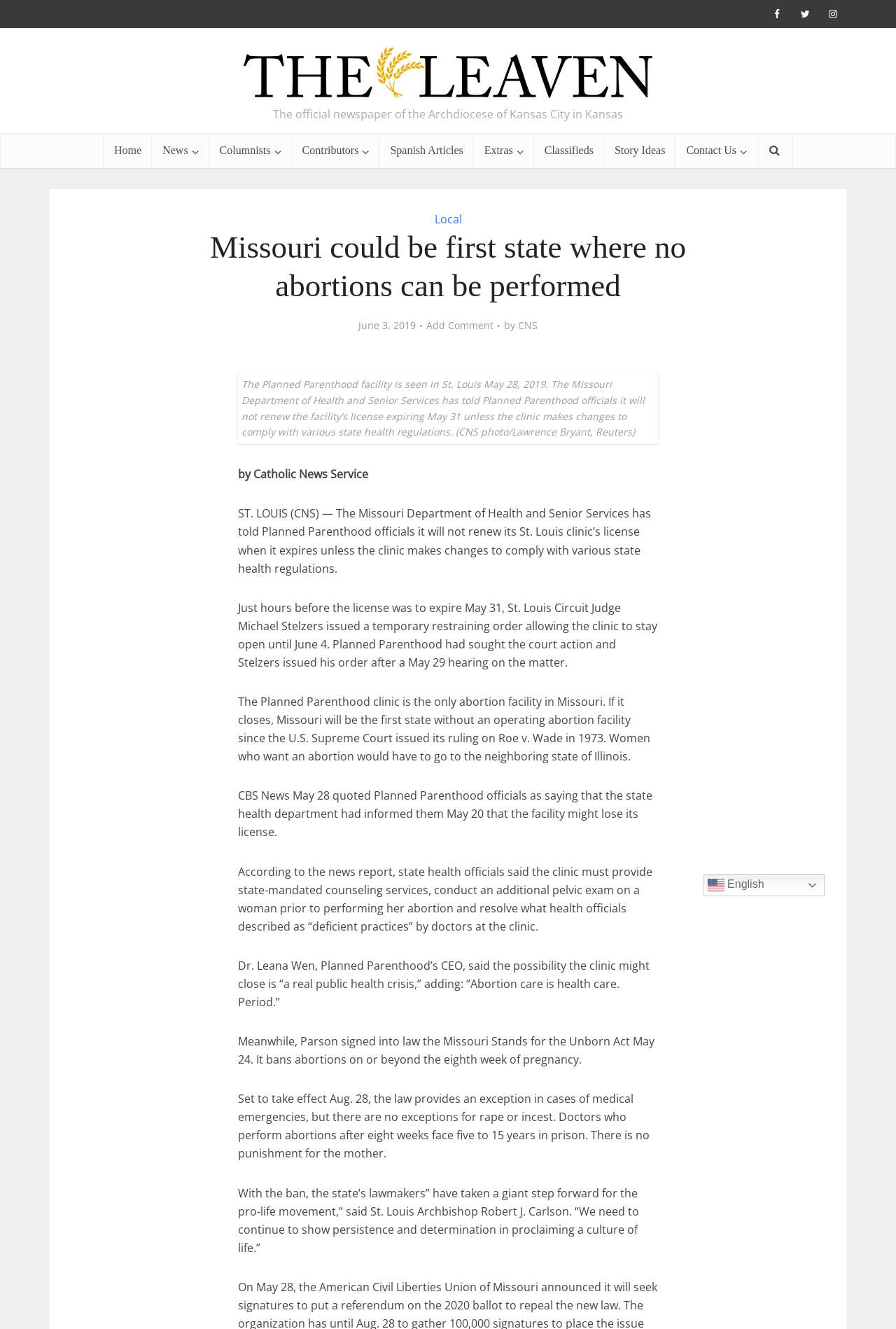What is the name of the newspaper?
Could you answer the question in a detailed manner, providing as much information as possible?

I found the answer by looking at the top-left corner of the webpage, where the logo and name of the newspaper are displayed. The text 'The Leaven Catholic Newspaper' is written next to the logo, indicating that it is the name of the newspaper.